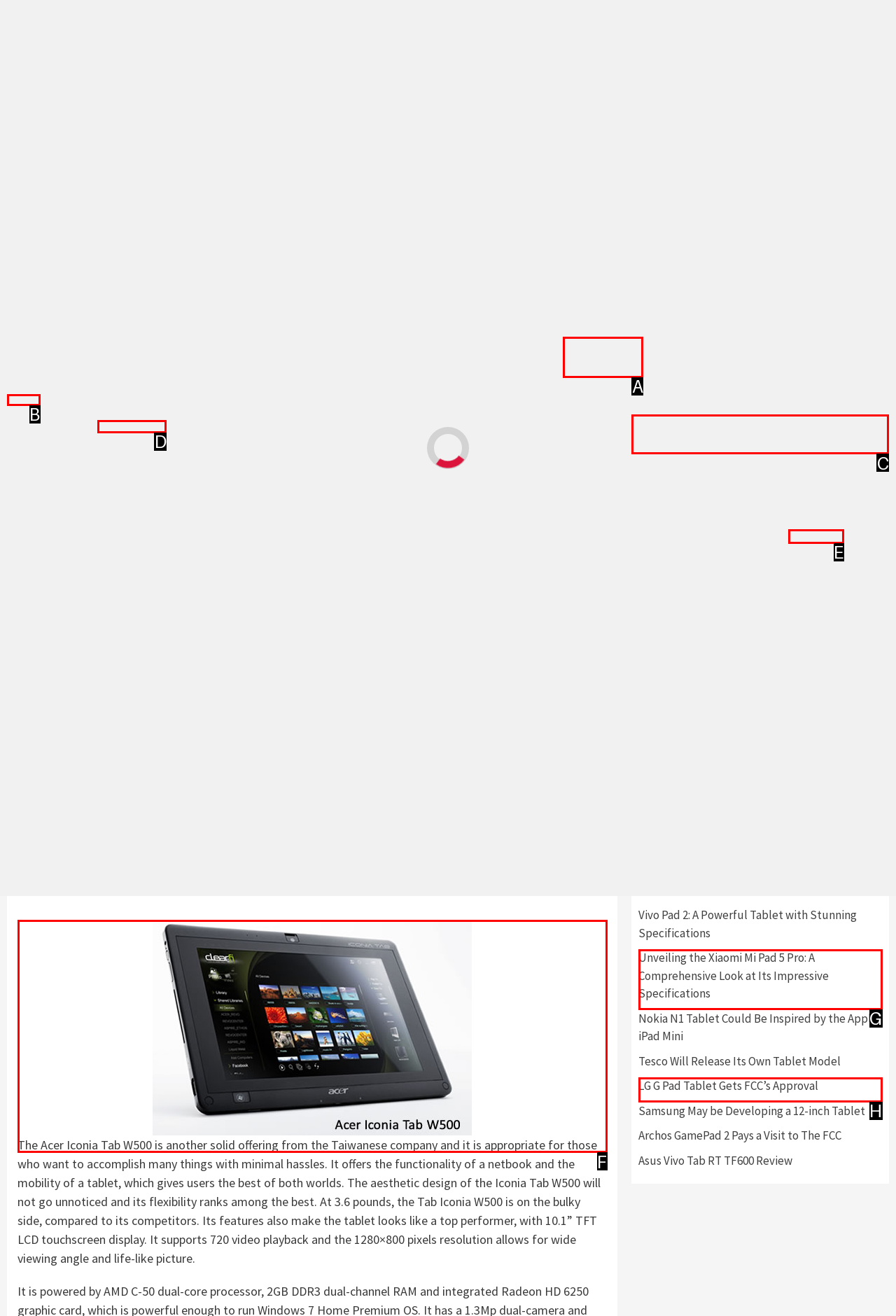Determine which letter corresponds to the UI element to click for this task: Contact Us
Respond with the letter from the available options.

C